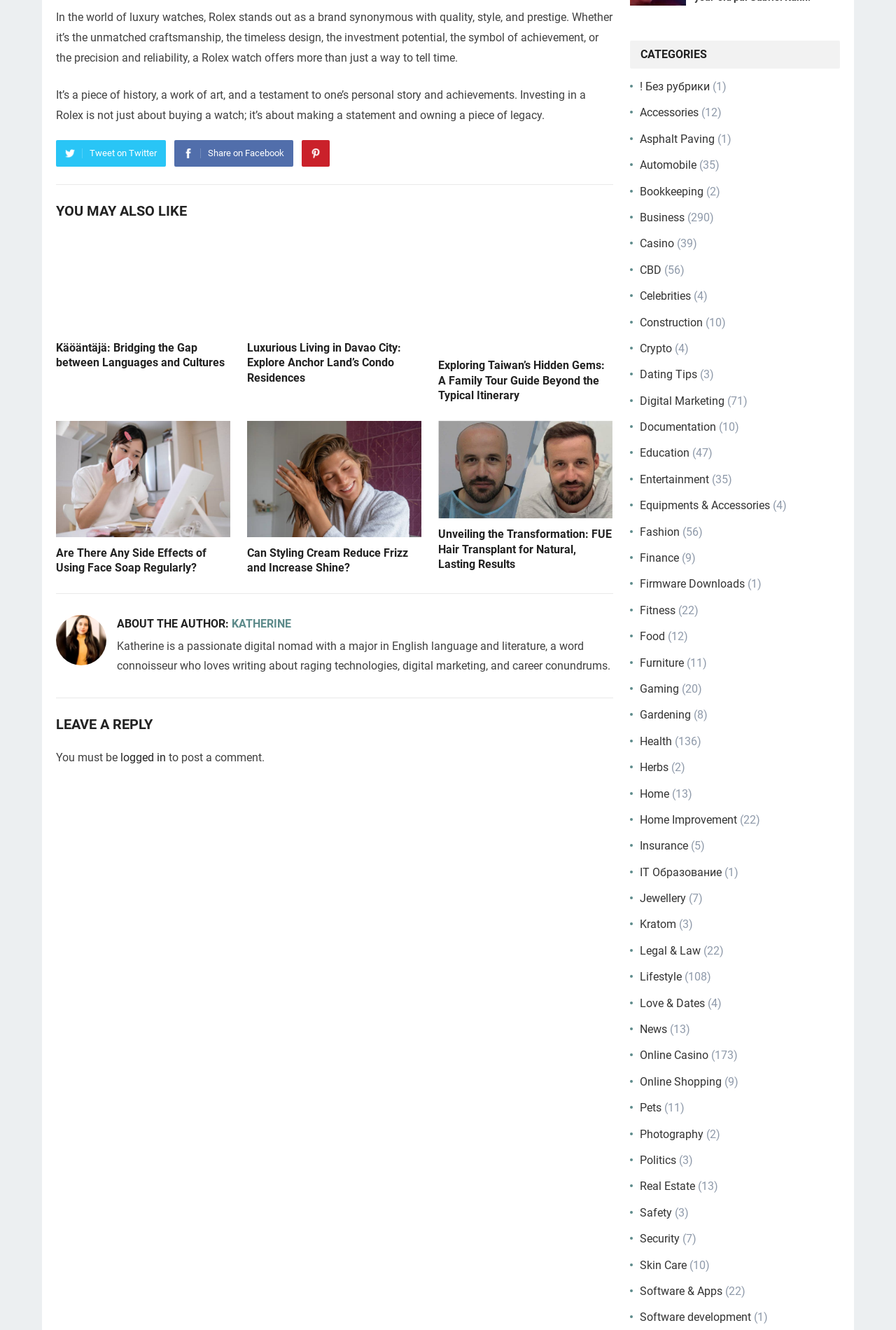How many categories are listed on the webpage?
Look at the image and construct a detailed response to the question.

The webpage has a section 'CATEGORIES' which lists 24 categories, including Accessories, Automobile, Business, Casino, CBD, and more.